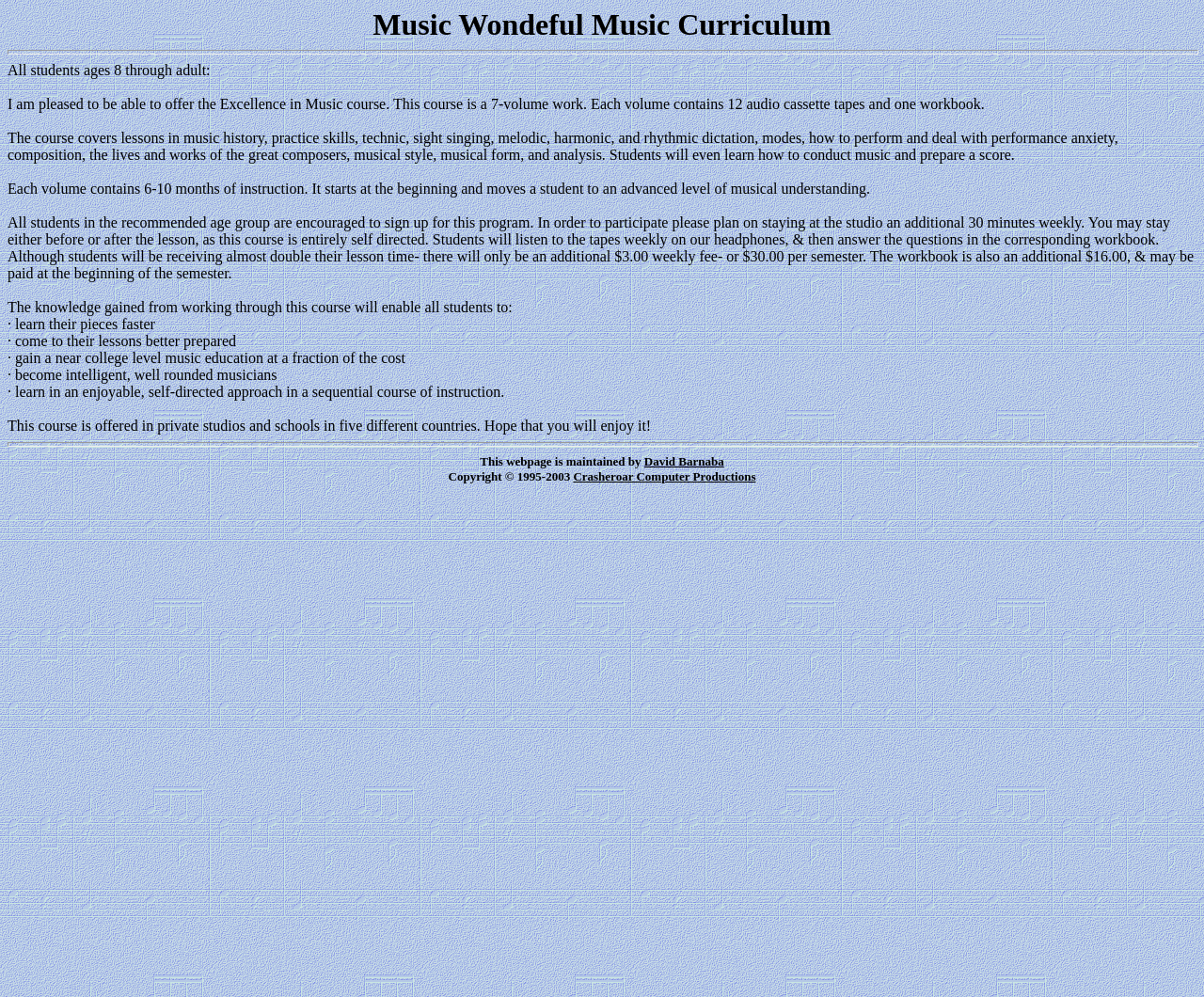Describe all significant elements and features of the webpage.

The webpage is about the "Music Wondeful Music Curriculum" and its "Excellence in Music" course. At the top, there is a title "Music Wondeful Music Curriculum" followed by a horizontal separator. Below the separator, there is a brief introduction to the course, stating that it is available for students aged 8 to adult.

The main content of the webpage is a detailed description of the course, which is divided into several paragraphs. The course is a 7-volume work that covers various aspects of music, including music history, practice skills, and composition. Each volume contains 12 audio cassette tapes and one workbook, and it takes around 6-10 months to complete.

The course is self-directed, and students can participate by staying an additional 30 minutes weekly at the studio to listen to the tapes and answer questions in the workbook. The additional fee for this course is $3.00 weekly or $30.00 per semester, and the workbook costs $16.00.

The benefits of taking this course are listed in bullet points, including learning pieces faster, coming to lessons better prepared, gaining a near college-level music education, and becoming intelligent, well-rounded musicians.

At the bottom of the webpage, there is another horizontal separator, followed by a statement that the course is offered in private studios and schools in five different countries. The webpage is maintained by David Barnaba, and there is a copyright notice at the very bottom.